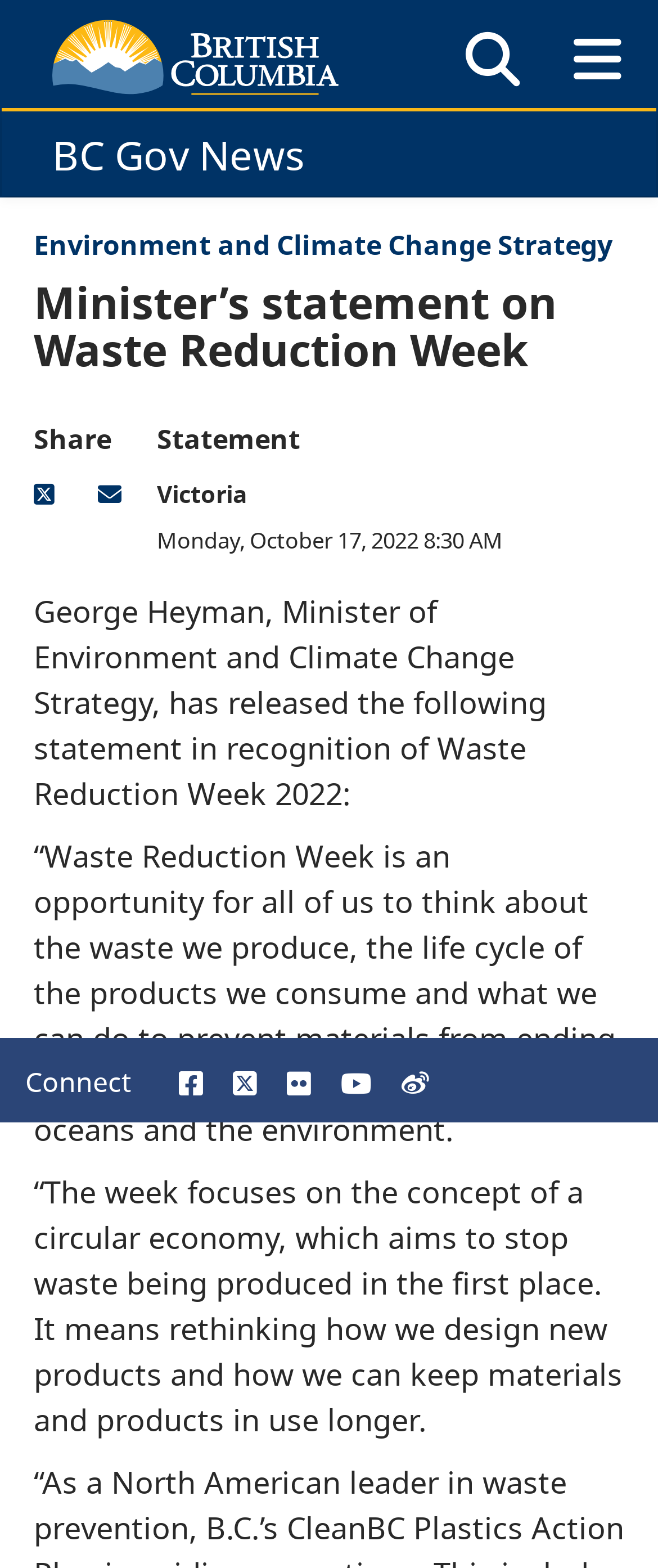Please locate the bounding box coordinates of the element that should be clicked to achieve the given instruction: "read about Benefits of MT Hive".

None